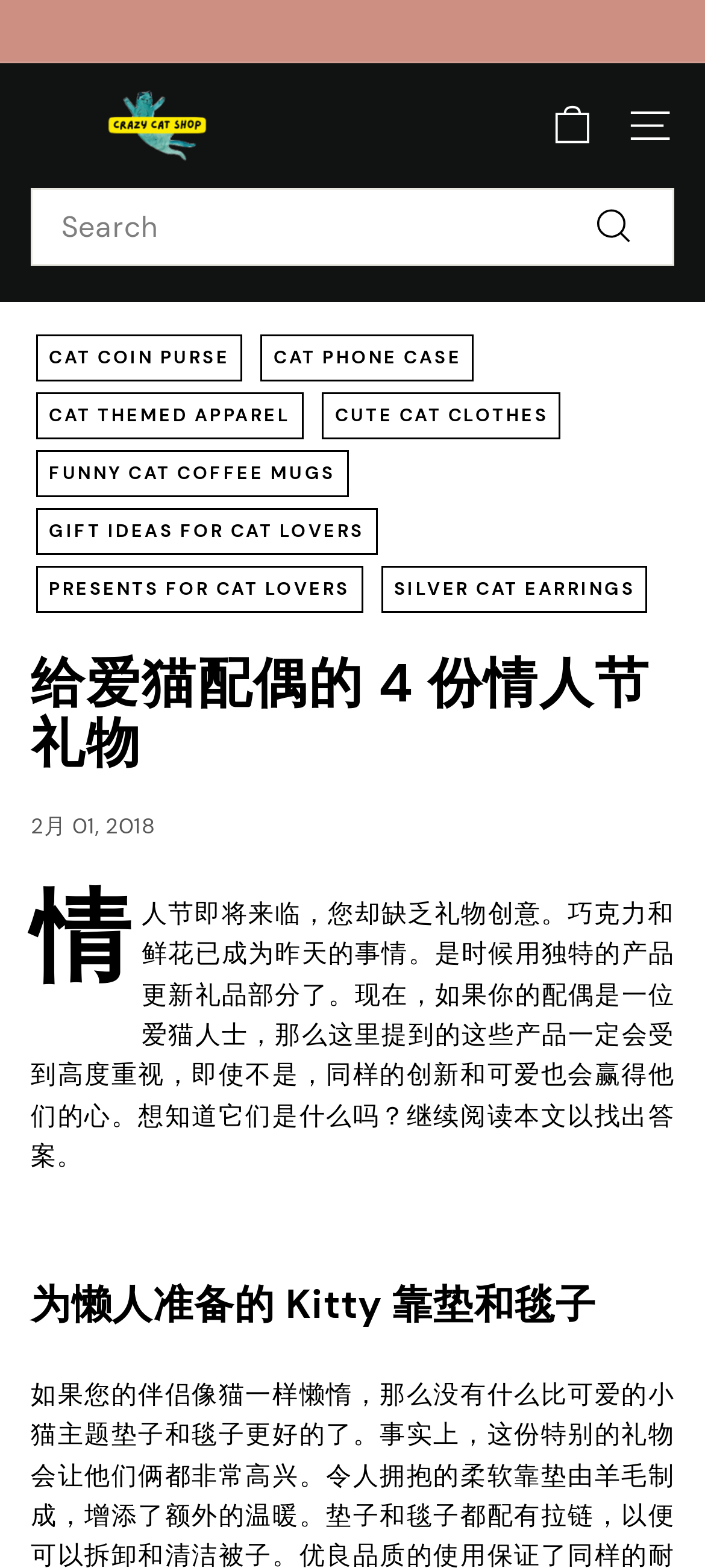Provide the bounding box coordinates of the HTML element this sentence describes: "gift ideas for cat lovers".

[0.051, 0.324, 0.535, 0.354]